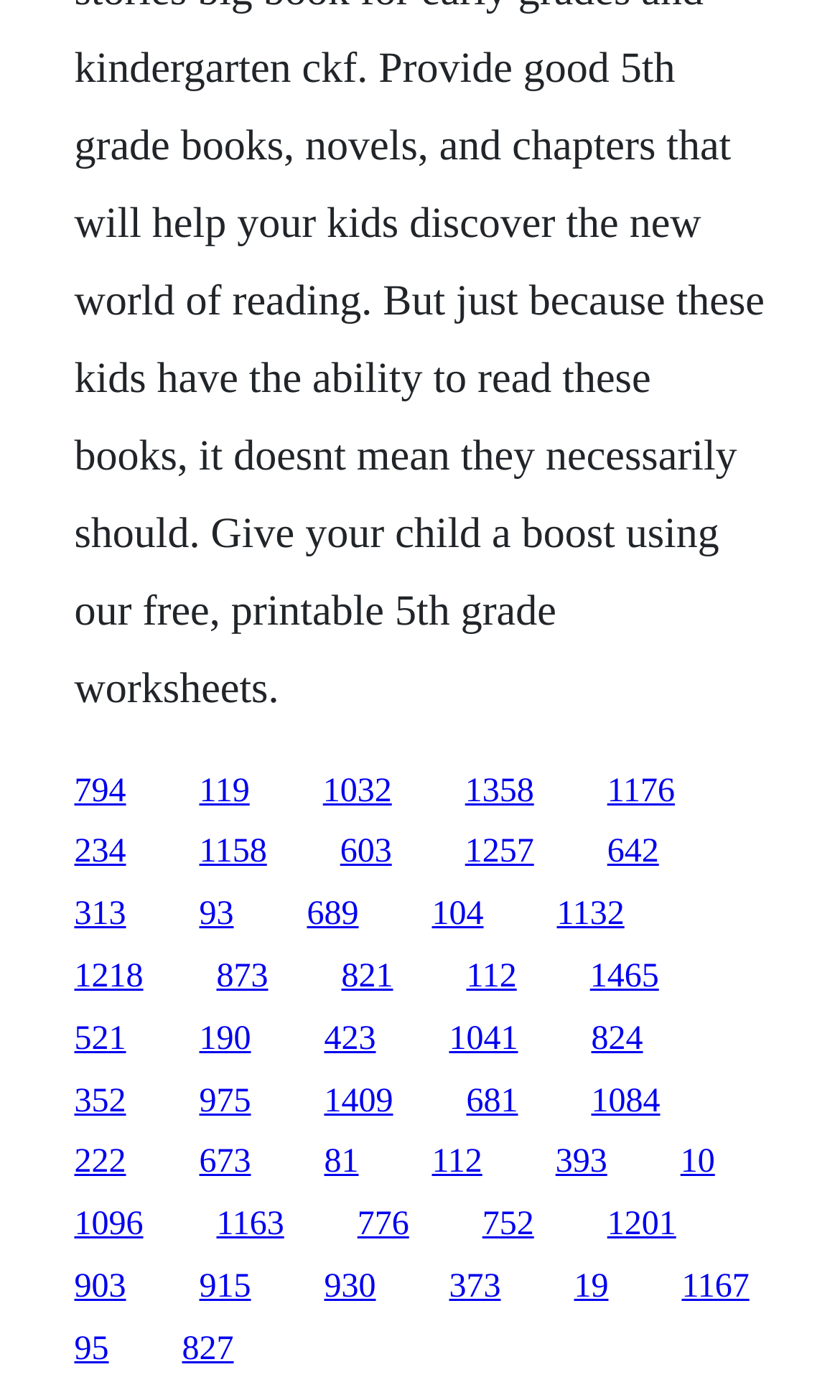Locate the bounding box coordinates of the item that should be clicked to fulfill the instruction: "go to the ninth link".

[0.554, 0.596, 0.636, 0.622]